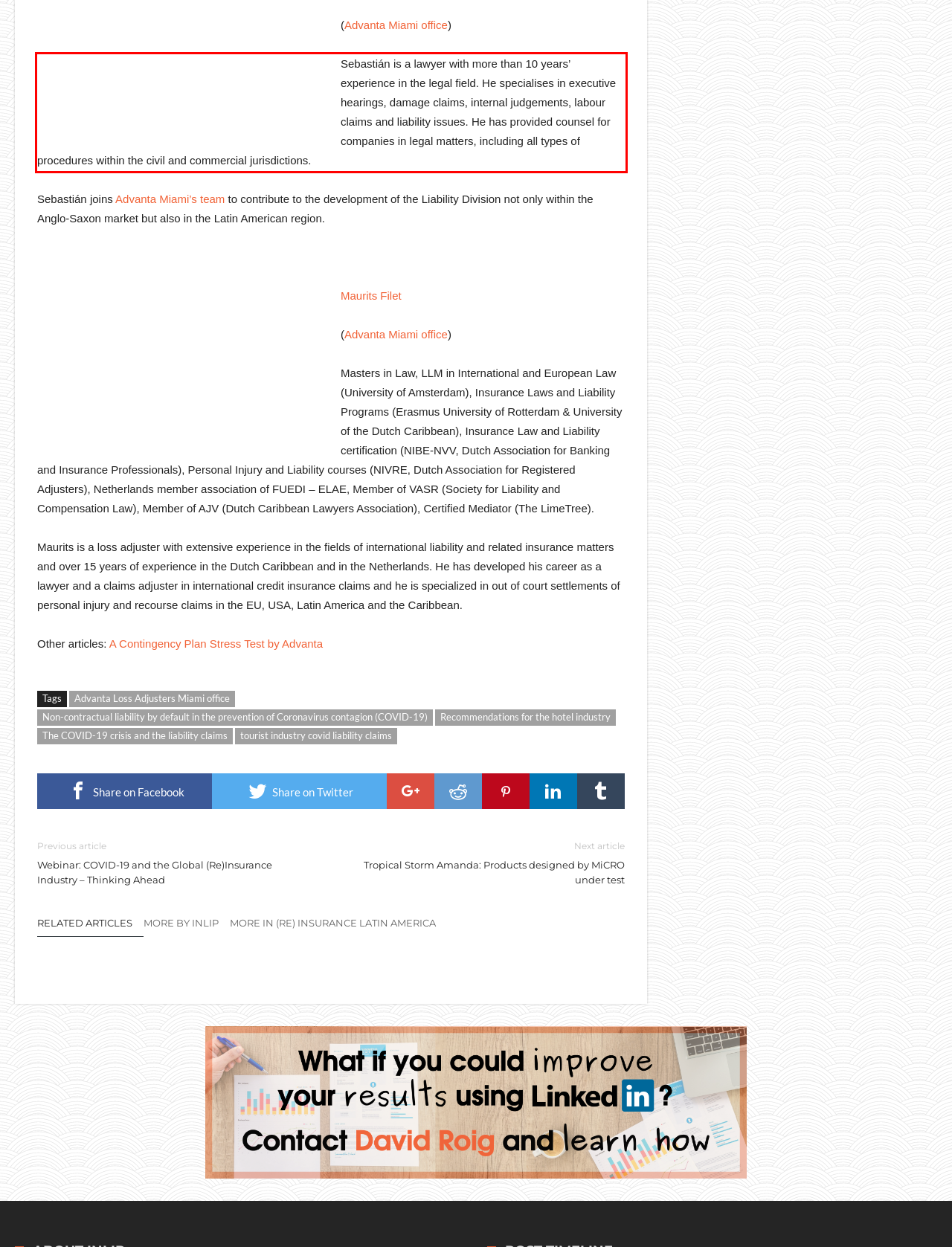Within the screenshot of the webpage, locate the red bounding box and use OCR to identify and provide the text content inside it.

Sebastián is a lawyer with more than 10 years’ experience in the legal field. He specialises in executive hearings, damage claims, internal judgements, labour claims and liability issues. He has provided counsel for companies in legal matters, including all types of procedures within the civil and commercial jurisdictions.